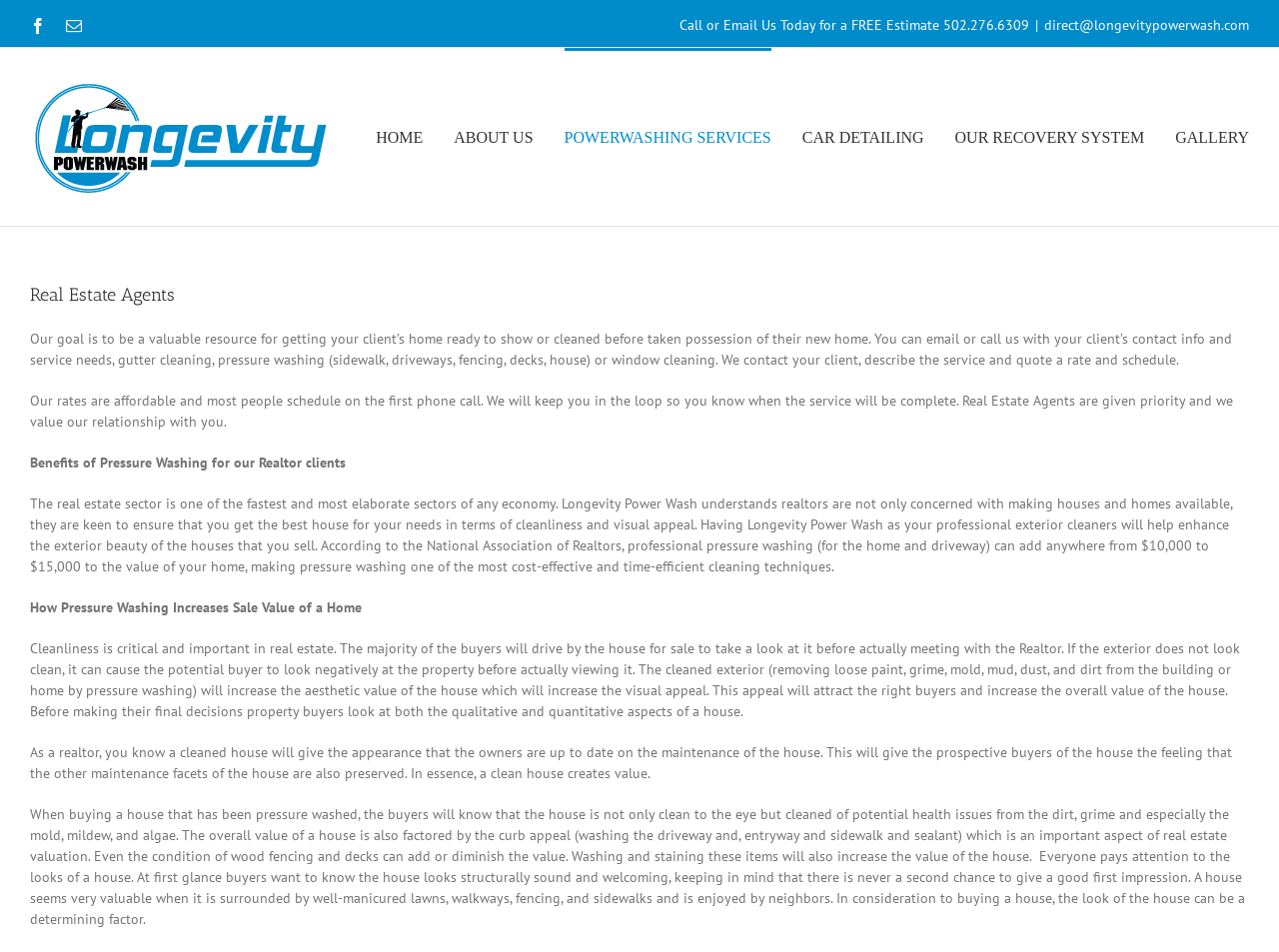Could you determine the bounding box coordinates of the clickable element to complete the instruction: "Click Email link"? Provide the coordinates as four float numbers between 0 and 1, i.e., [left, top, right, bottom].

[0.052, 0.018, 0.064, 0.035]